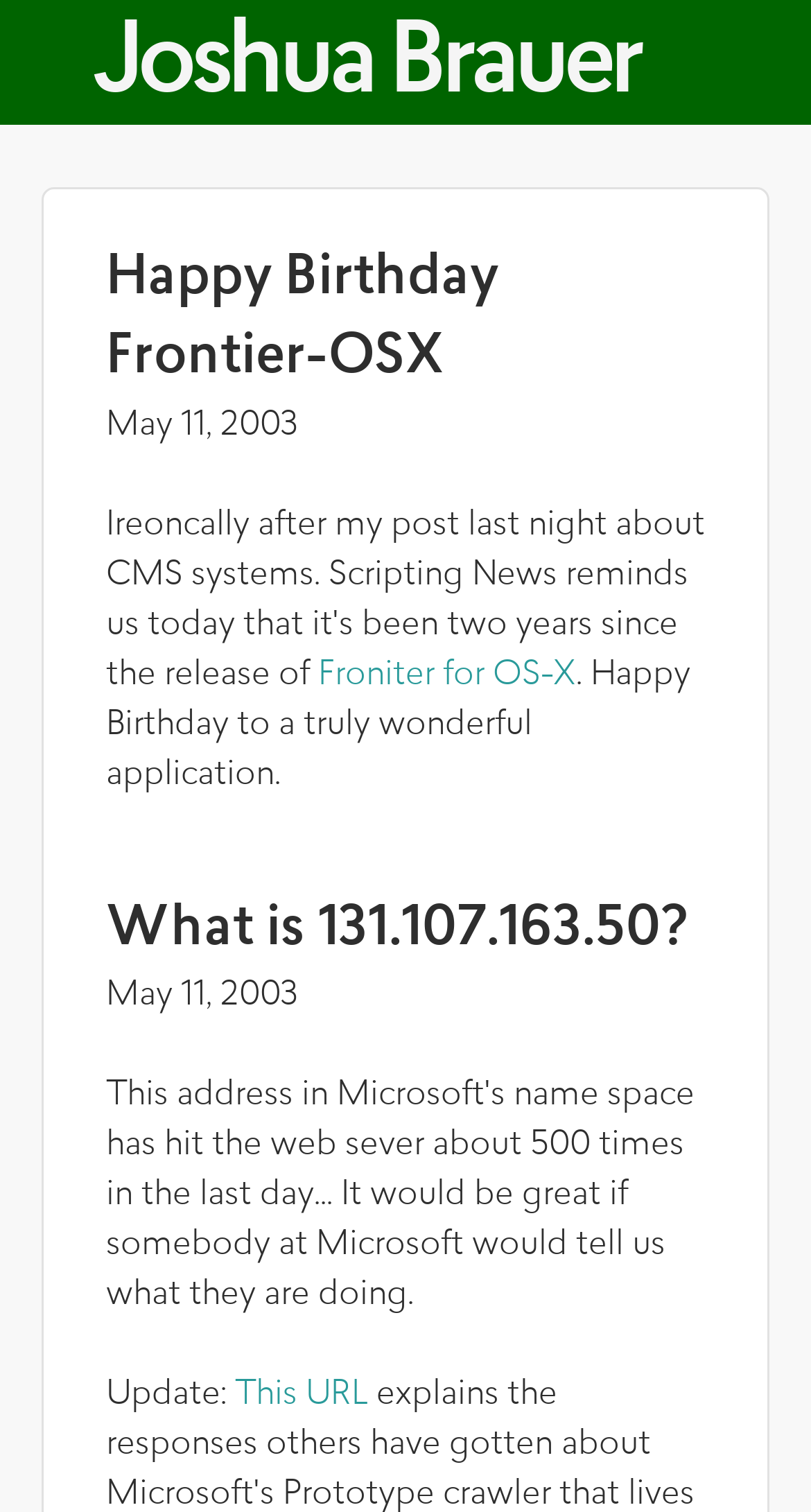How many articles are on the webpage?
Please provide an in-depth and detailed response to the question.

The number of articles on the webpage can be determined by counting the number of HeaderAsNonLandmark elements which are children of the article element. There are two HeaderAsNonLandmark elements, each corresponding to an article.